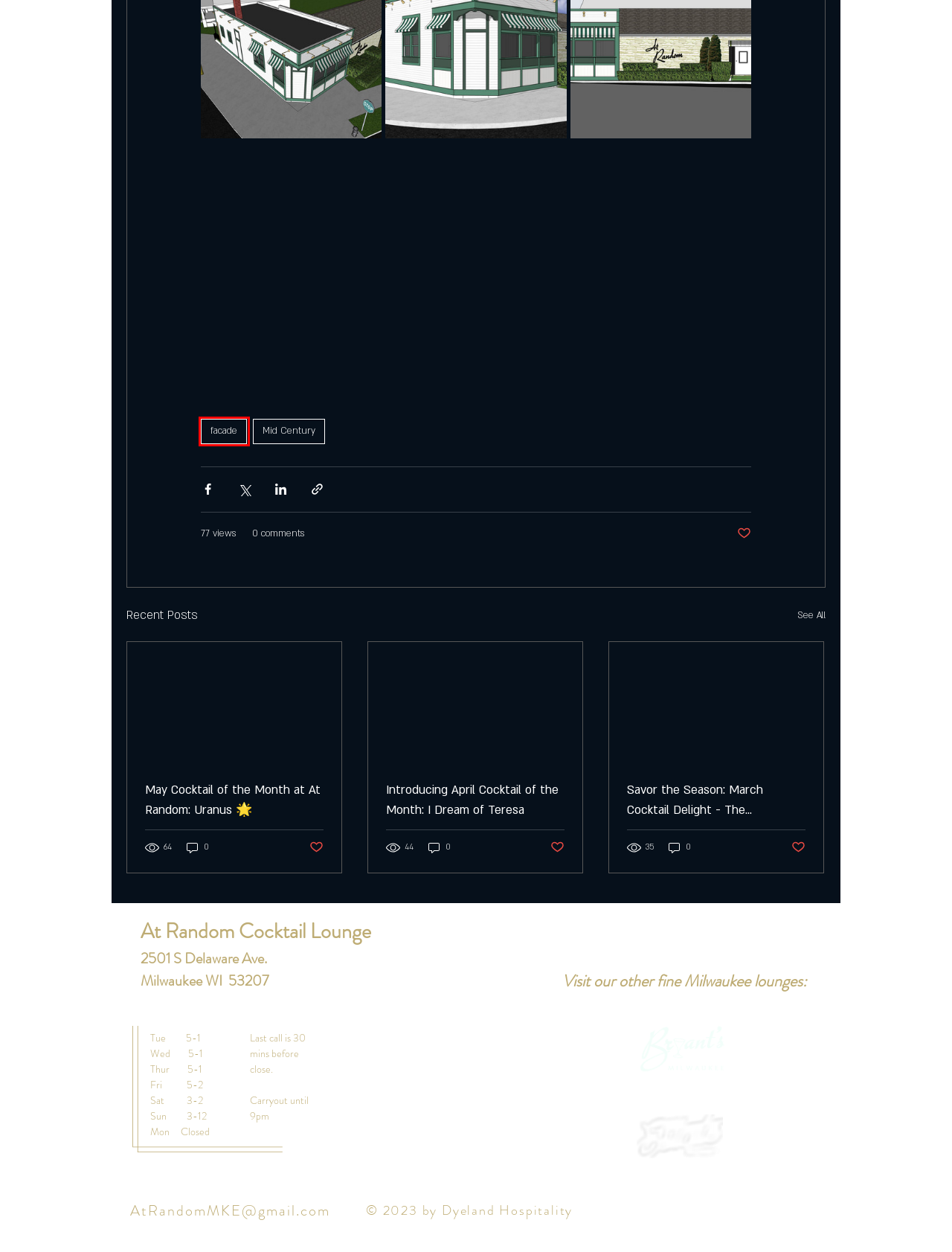You have been given a screenshot of a webpage, where a red bounding box surrounds a UI element. Identify the best matching webpage description for the page that loads after the element in the bounding box is clicked. Options include:
A. Savor the Season: March Cocktail Delight - The Strawberry Whiskey Sour 🍓
B. Fieldnotes | AtRandom
C. Introducing April Cocktail of the Month: I Dream of Teresa
D. Home | AtRandom
E. facade | AtRandom
F. May Cocktail of the Month at At Random: Uranus 🌟
G. Before You Visit | AtRandom
H. Mid Century | AtRandom

E